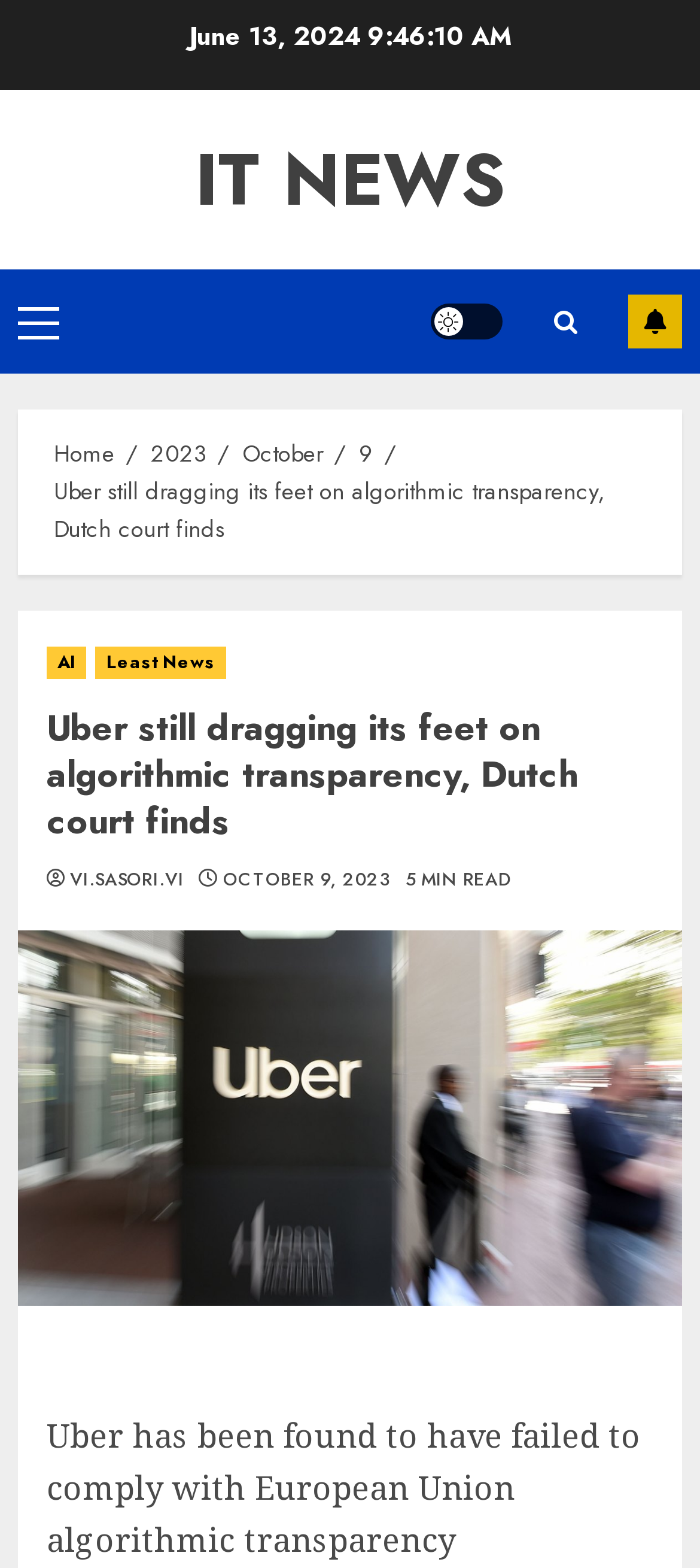What is the type of button on the top right corner of the webpage?
Please use the image to provide a one-word or short phrase answer.

Light/Dark Button